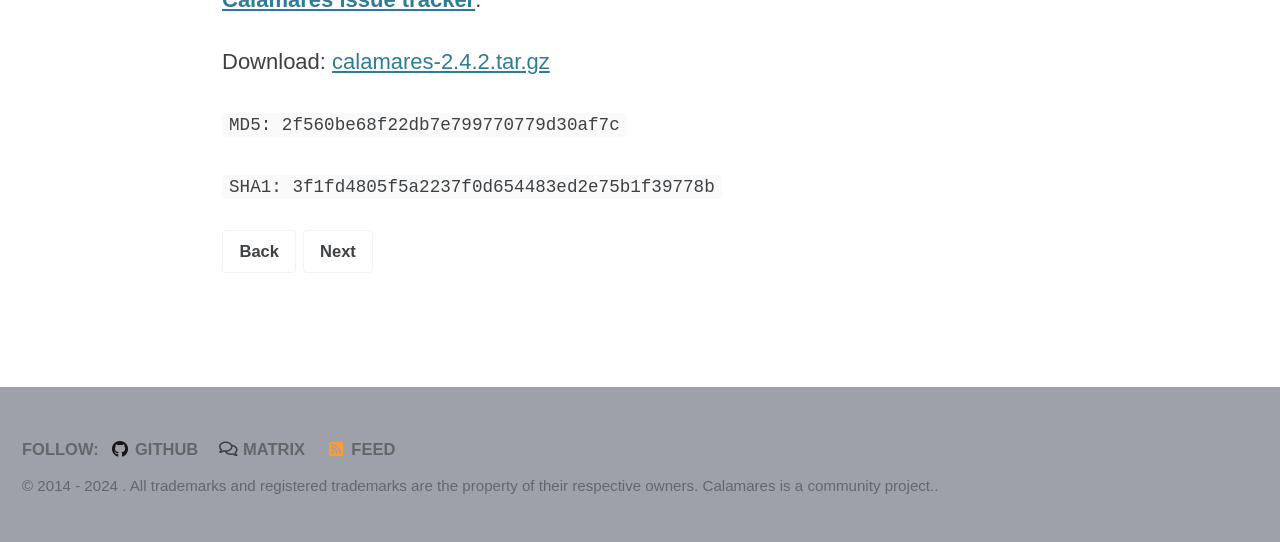Where can I find more information about Calamares?
From the image, respond using a single word or phrase.

GITHUB, MATRIX, FEED